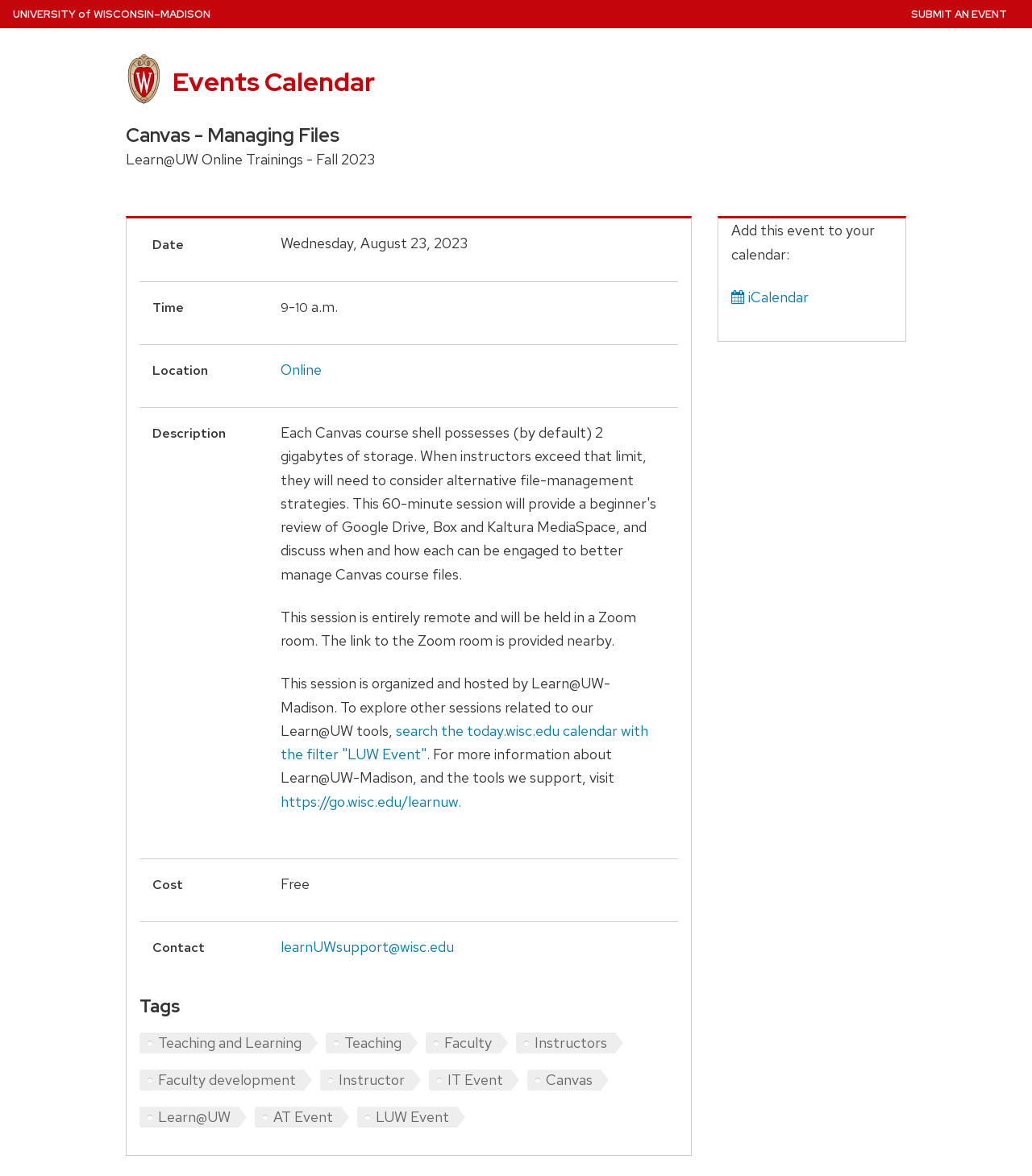Could you highlight the region that needs to be clicked to execute the instruction: "Click the 'SUBMIT AN EVENT' link"?

[0.883, 0.0, 0.976, 0.024]